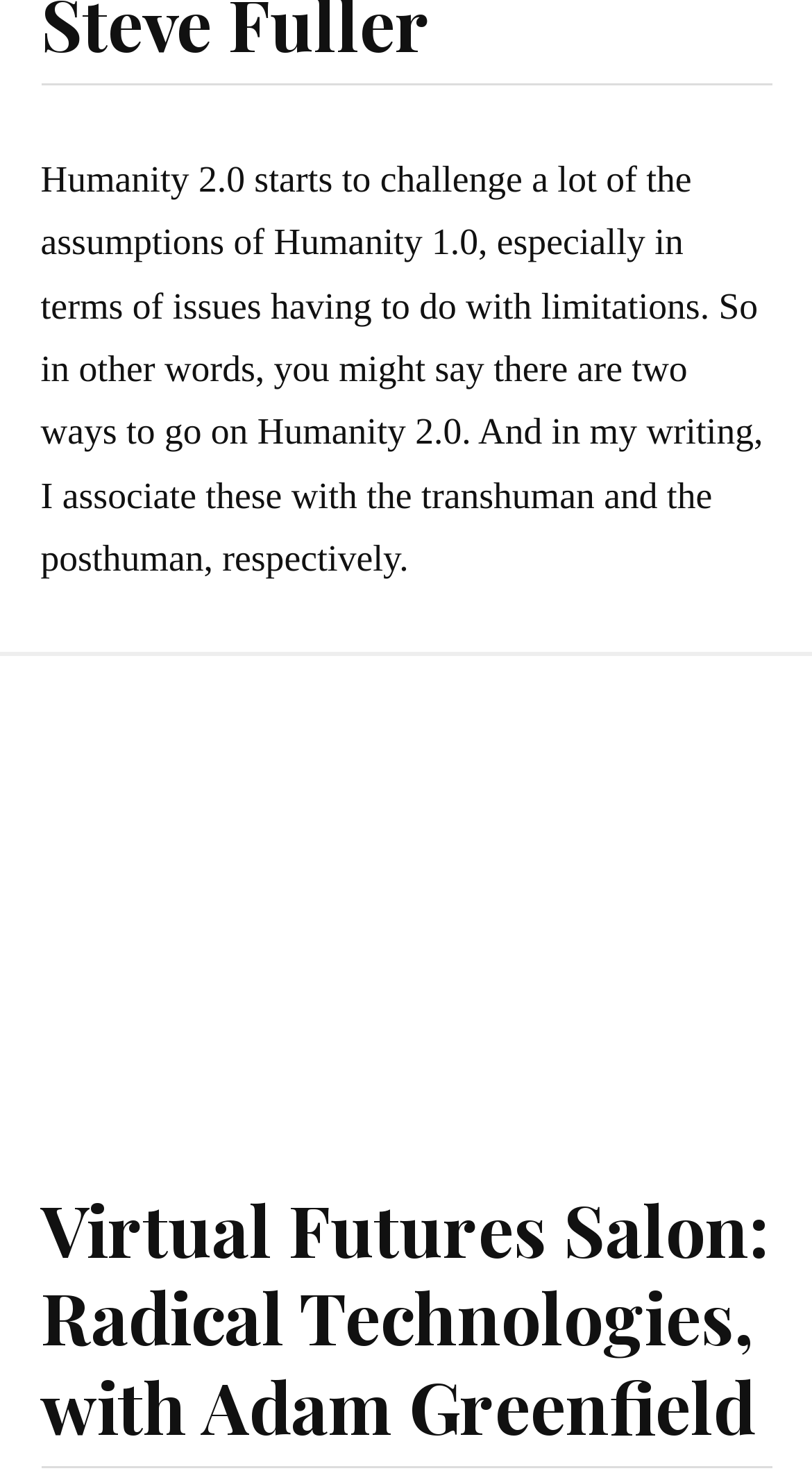What is the number mentioned in the text? Based on the screenshot, please respond with a single word or phrase.

2